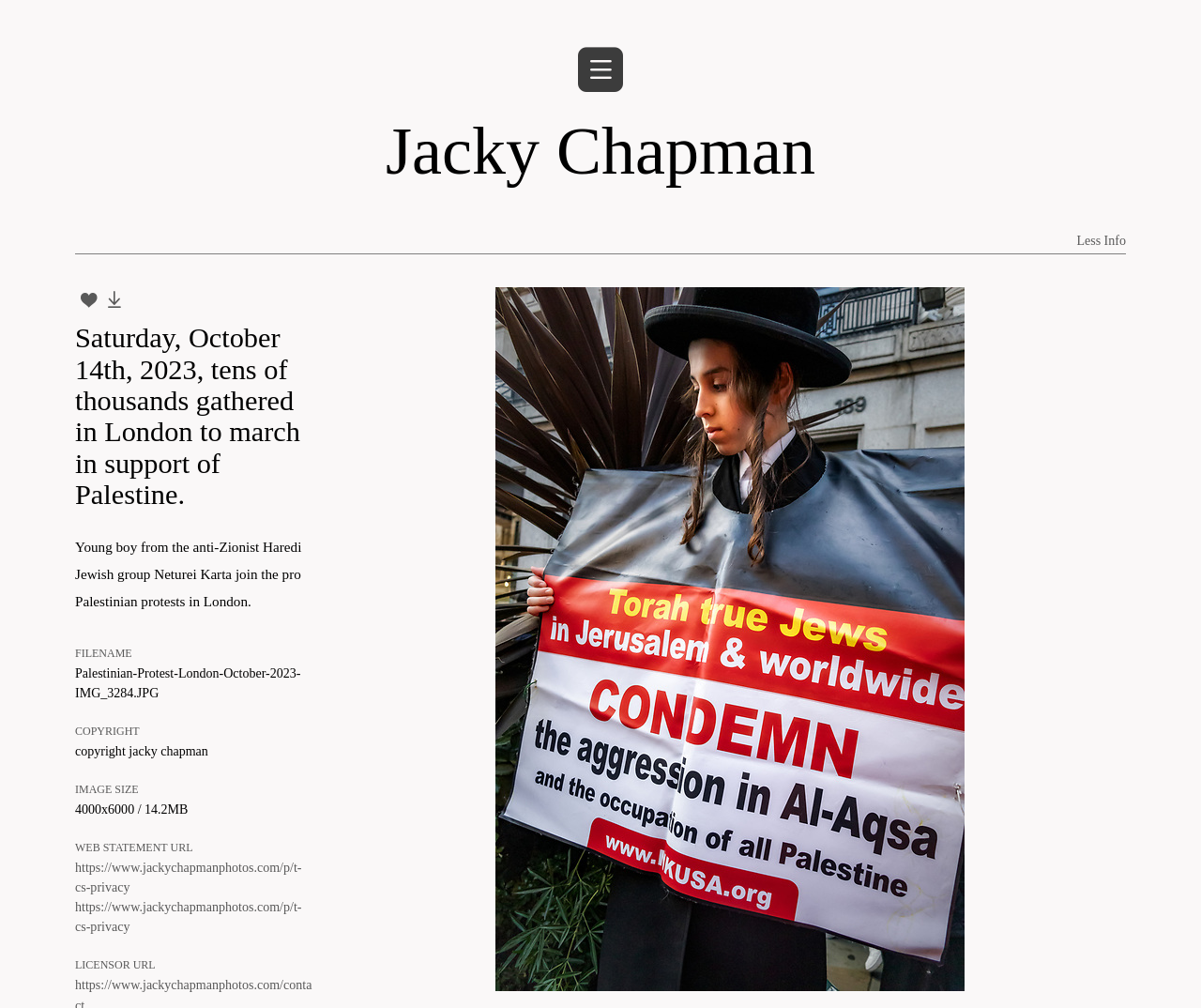Locate the bounding box coordinates of the item that should be clicked to fulfill the instruction: "Add to Lightbox".

[0.062, 0.285, 0.084, 0.311]